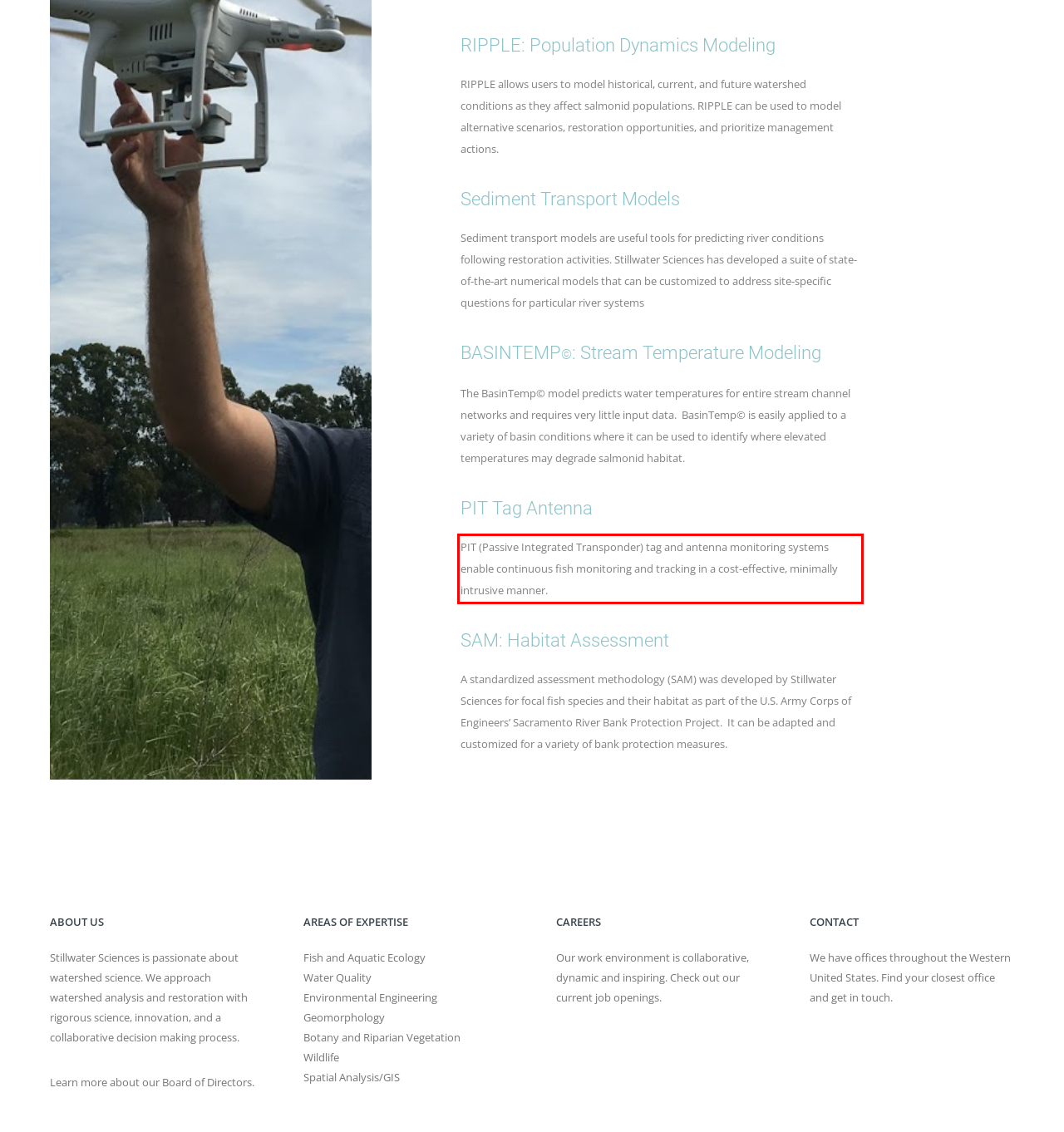Please analyze the provided webpage screenshot and perform OCR to extract the text content from the red rectangle bounding box.

PIT (Passive Integrated Transponder) tag and antenna monitoring systems enable continuous fish monitoring and tracking in a cost-effective, minimally intrusive manner.